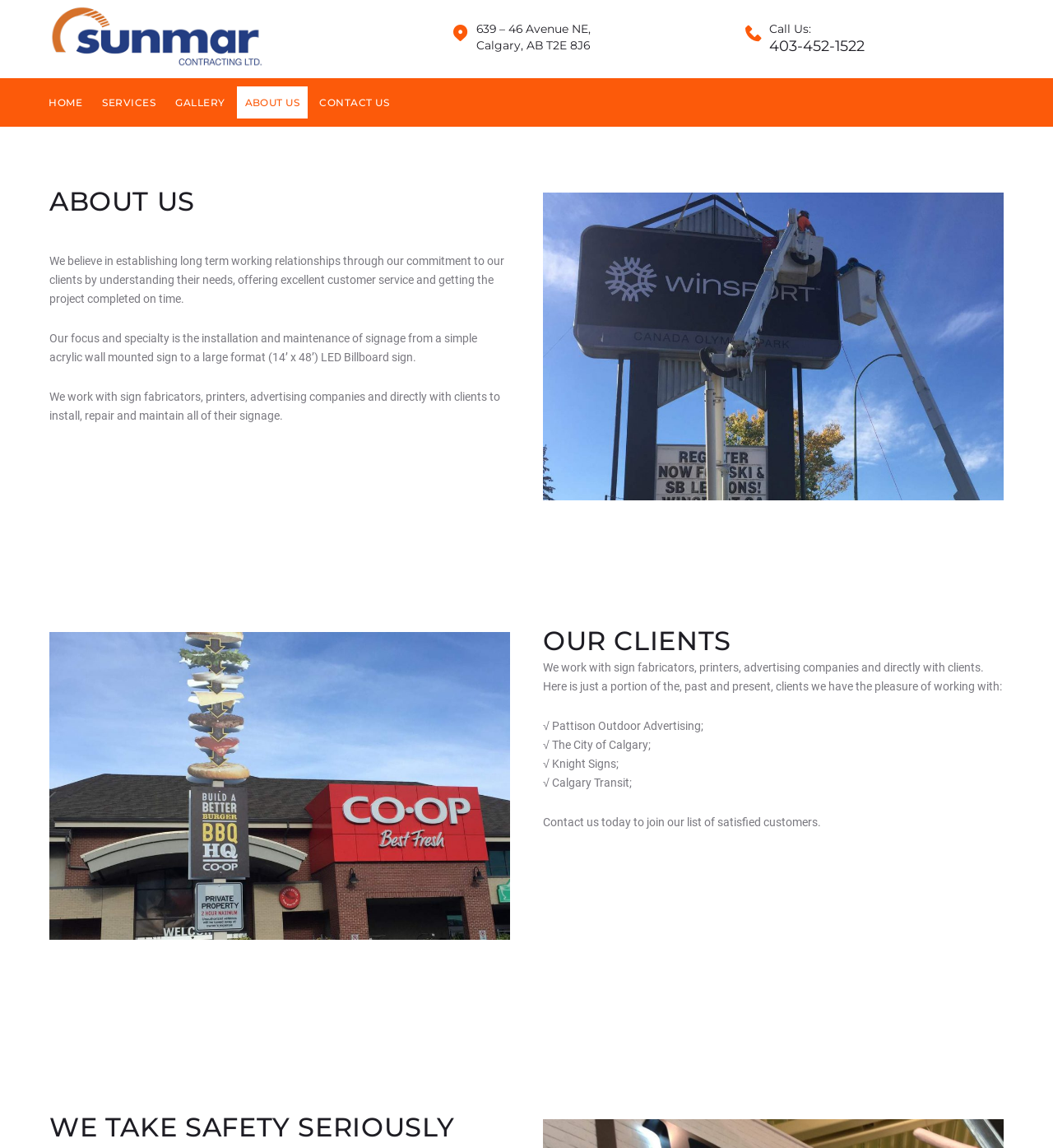What is the phone number?
Provide a concise answer using a single word or phrase based on the image.

403-452-1522